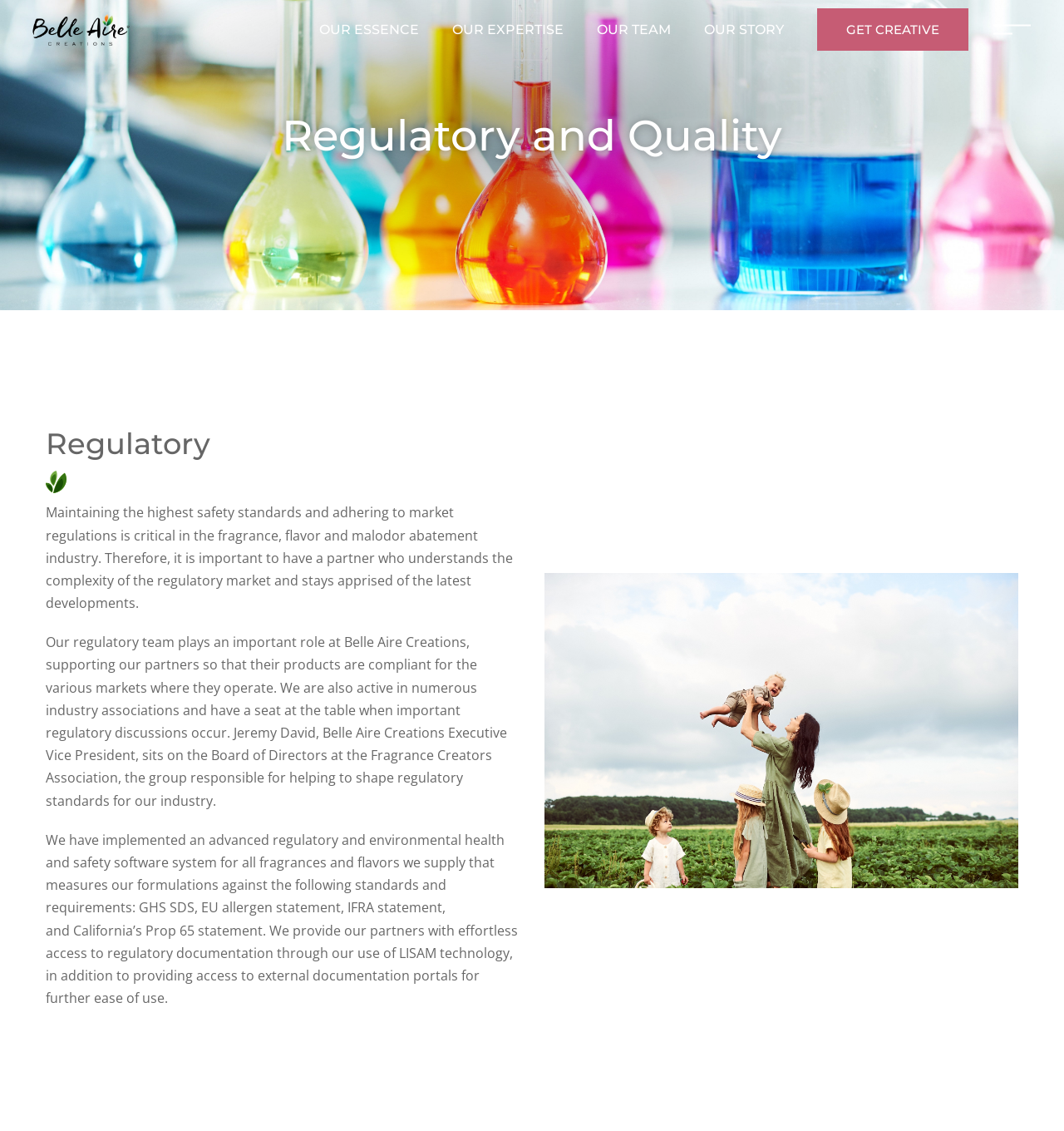Answer briefly with one word or phrase:
What is the main topic of this webpage?

Regulatory and Quality